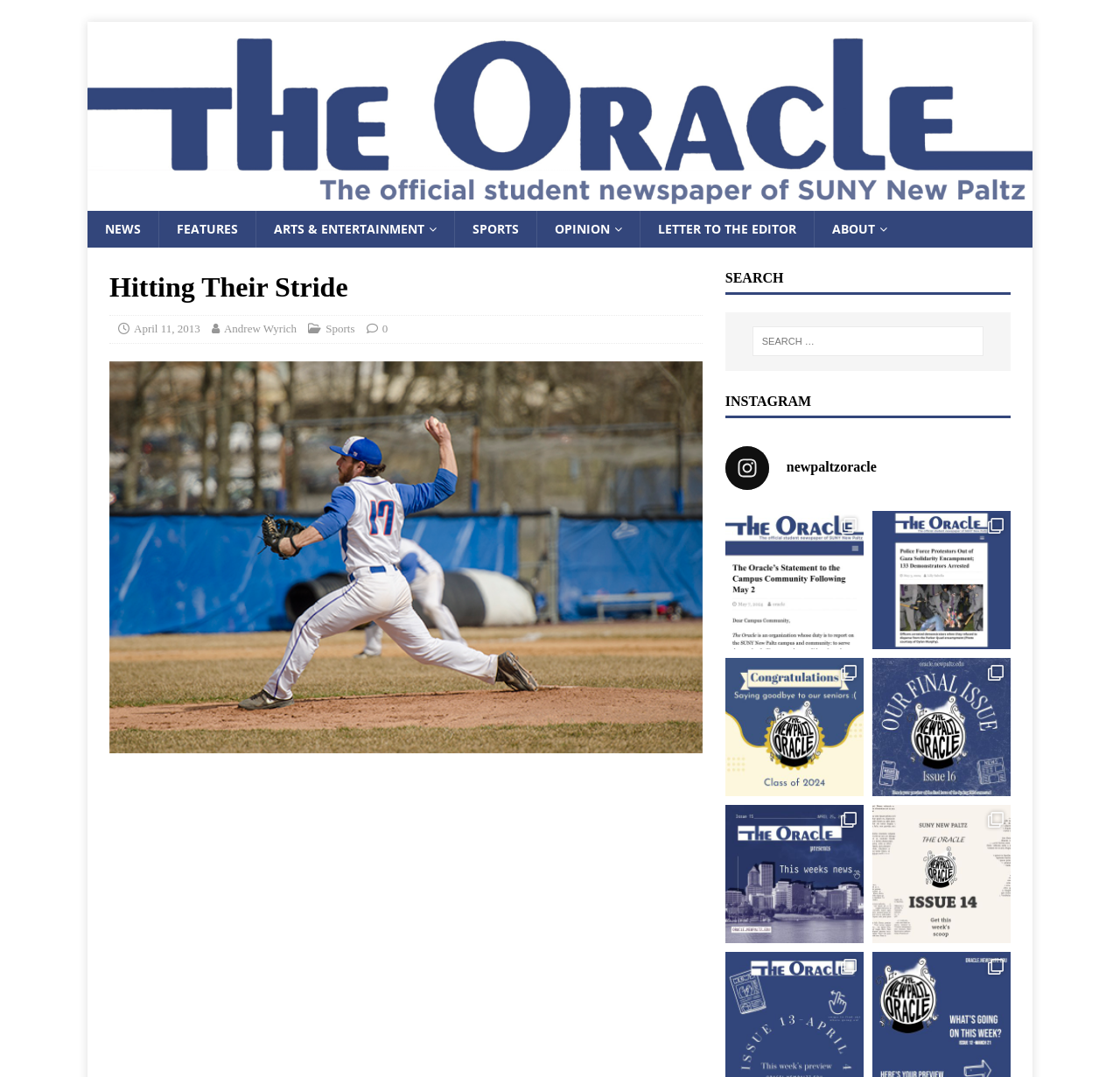Please determine the bounding box coordinates of the section I need to click to accomplish this instruction: "Click on NEWS".

[0.078, 0.196, 0.141, 0.23]